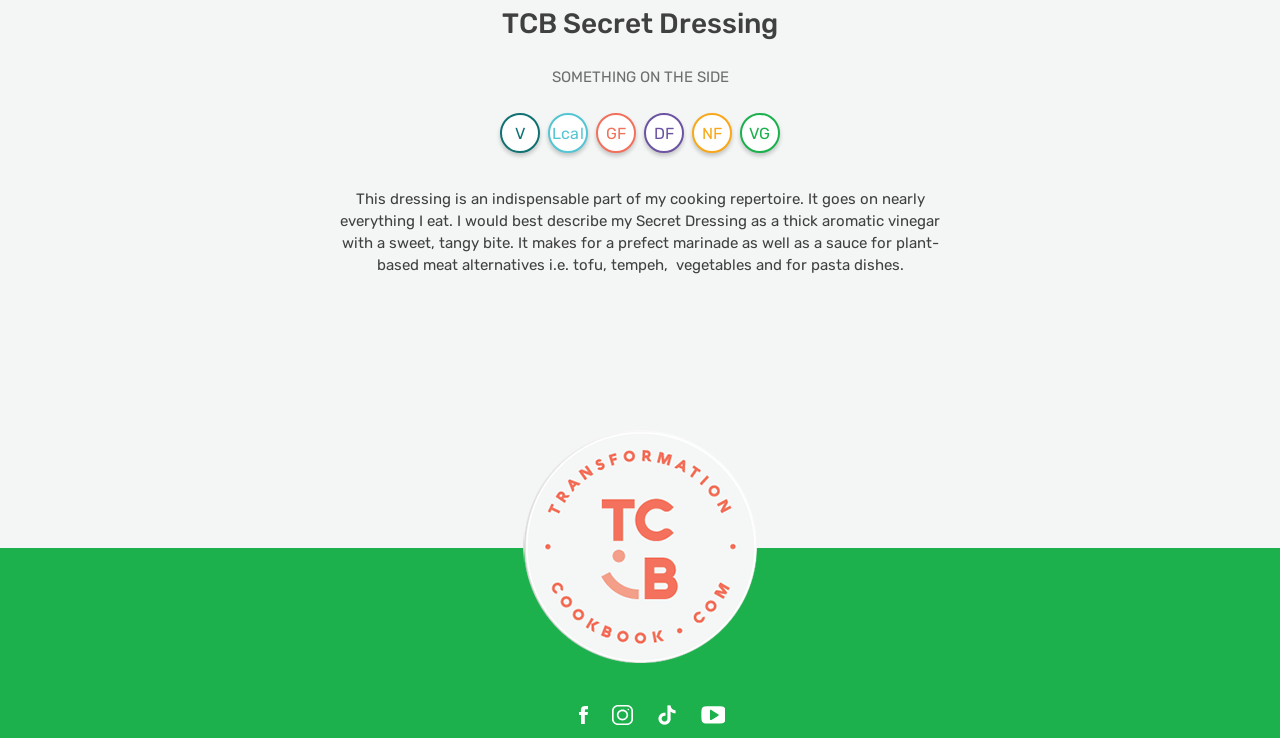Determine the bounding box coordinates (top-left x, top-left y, bottom-right x, bottom-right y) of the UI element described in the following text: alt="TCB"

[0.398, 0.566, 0.602, 0.919]